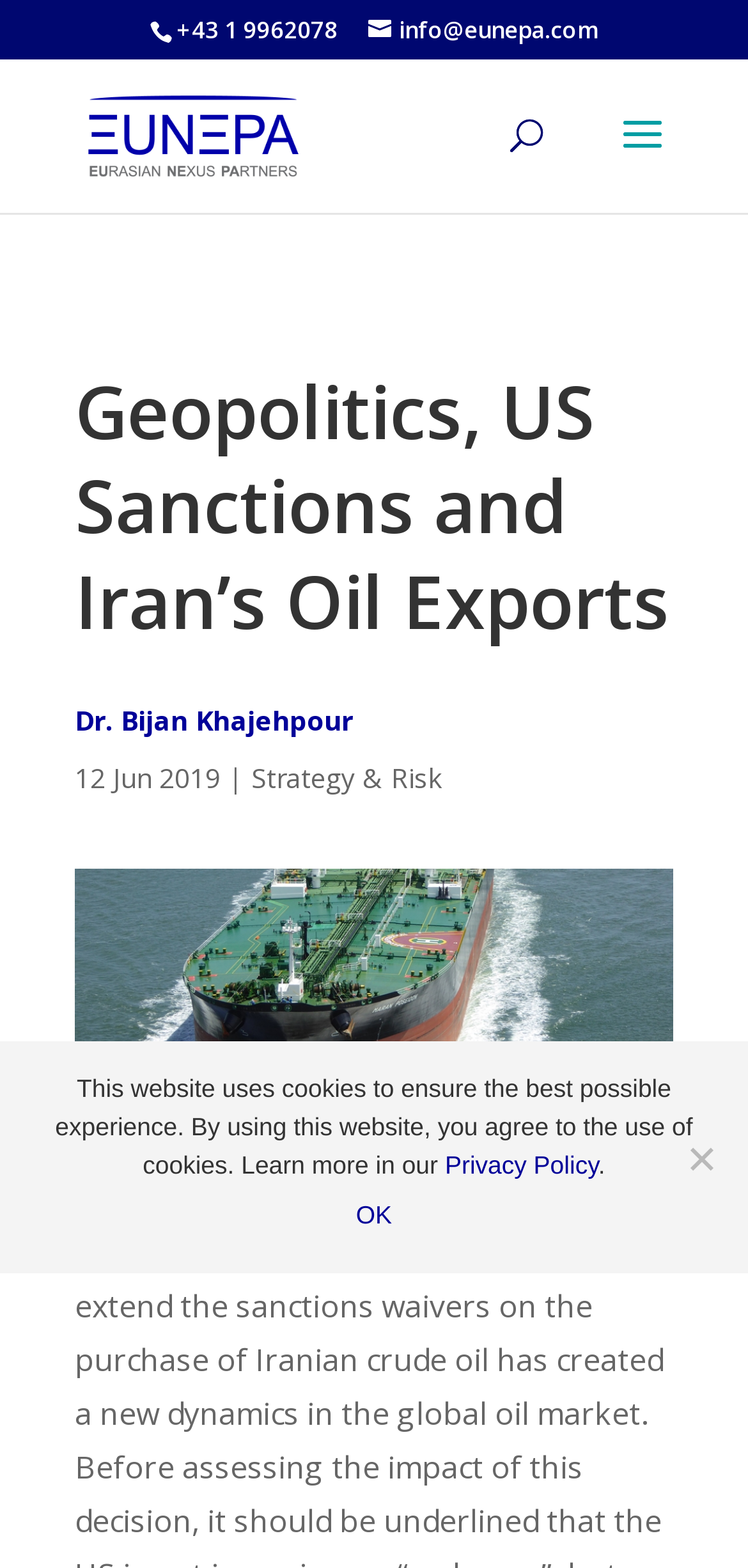Identify and generate the primary title of the webpage.

Geopolitics, US Sanctions and Iran’s Oil Exports